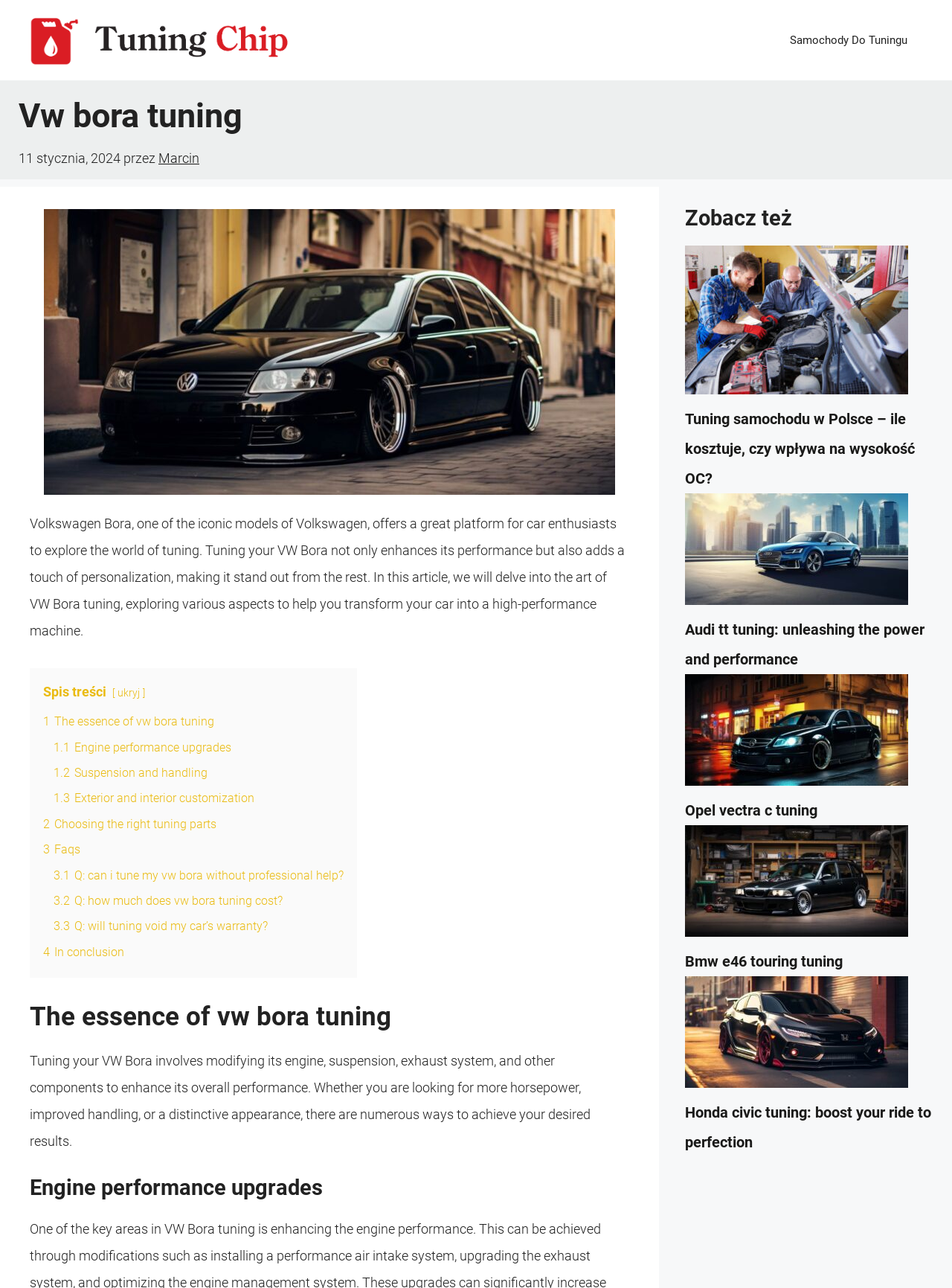Find the bounding box of the element with the following description: "ukryj". The coordinates must be four float numbers between 0 and 1, formatted as [left, top, right, bottom].

[0.123, 0.533, 0.147, 0.543]